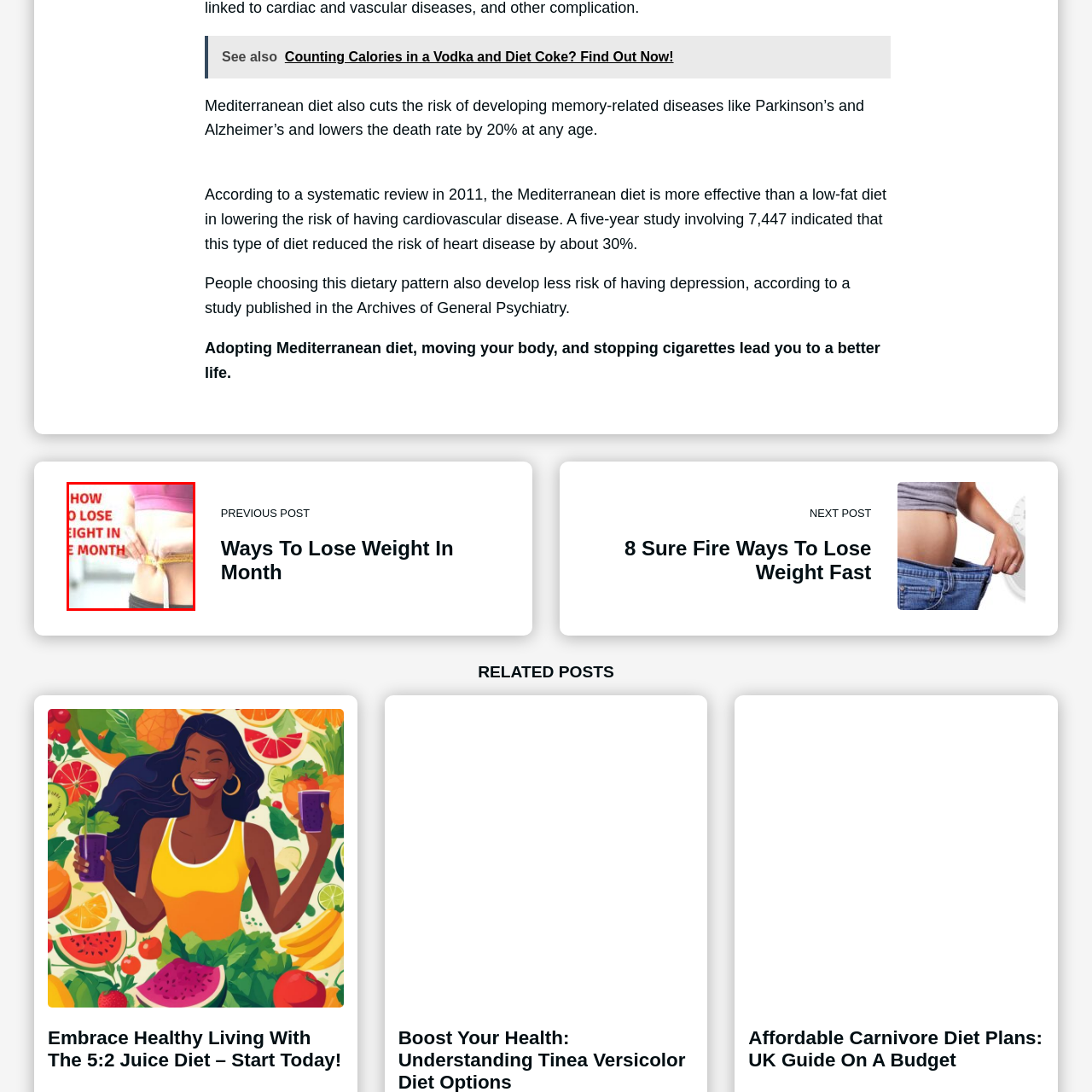Why is the background of the image blurred?
Examine the image inside the red bounding box and give an in-depth answer to the question, using the visual evidence provided.

The background of the image is slightly blurred to focus attention on the action of measuring, which is the main subject of the image. This visual technique helps to draw the viewer's attention to the person's action and emphasize the importance of tracking progress in weight loss.